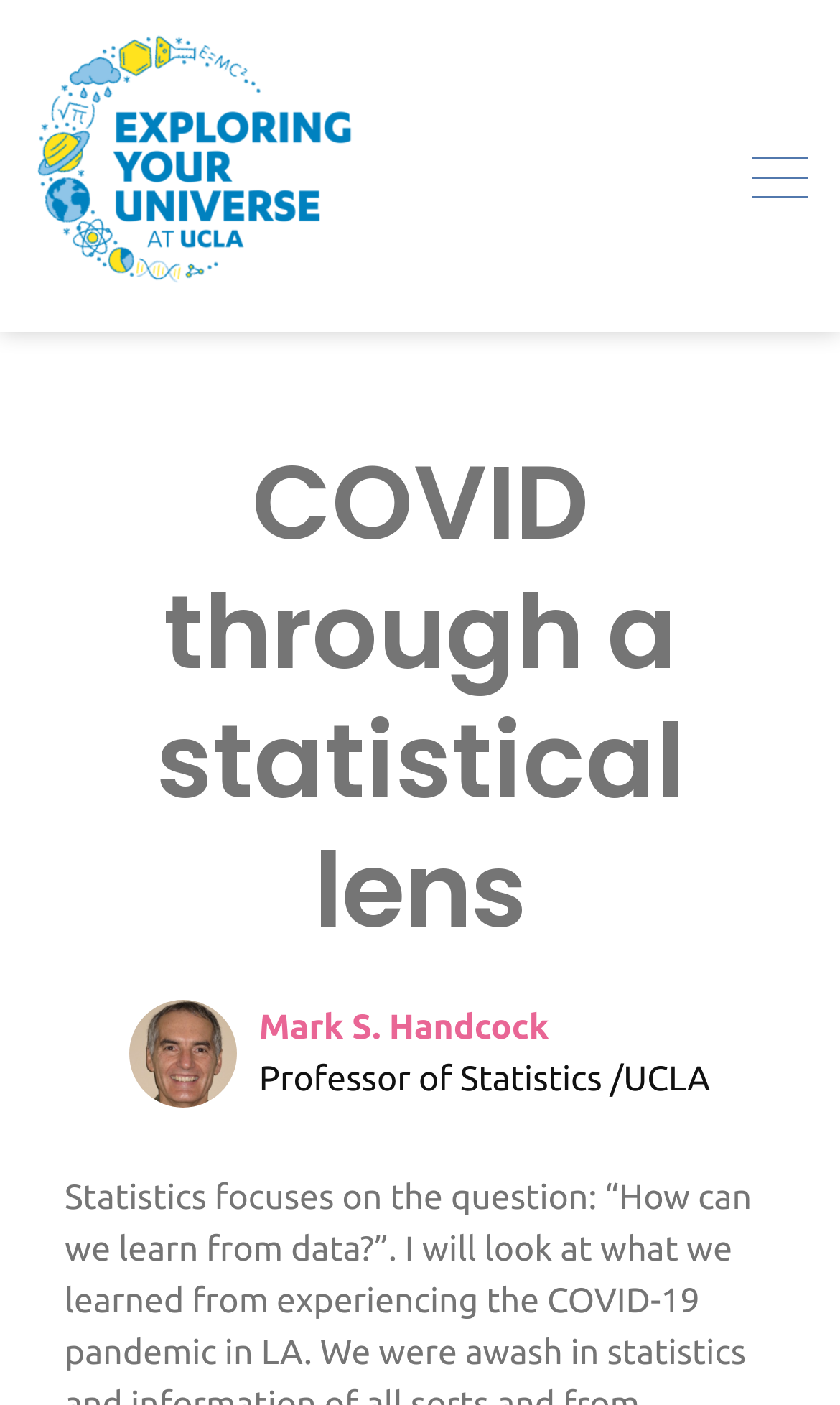What is the professor's affiliation?
Using the image as a reference, answer the question in detail.

The answer can be found by looking at the StaticText element with the text 'Professor of Statistics /UCLA'. This text element is located below the link element with the text 'Mark S. Handcock' and is likely to be a description of the professor's affiliation.